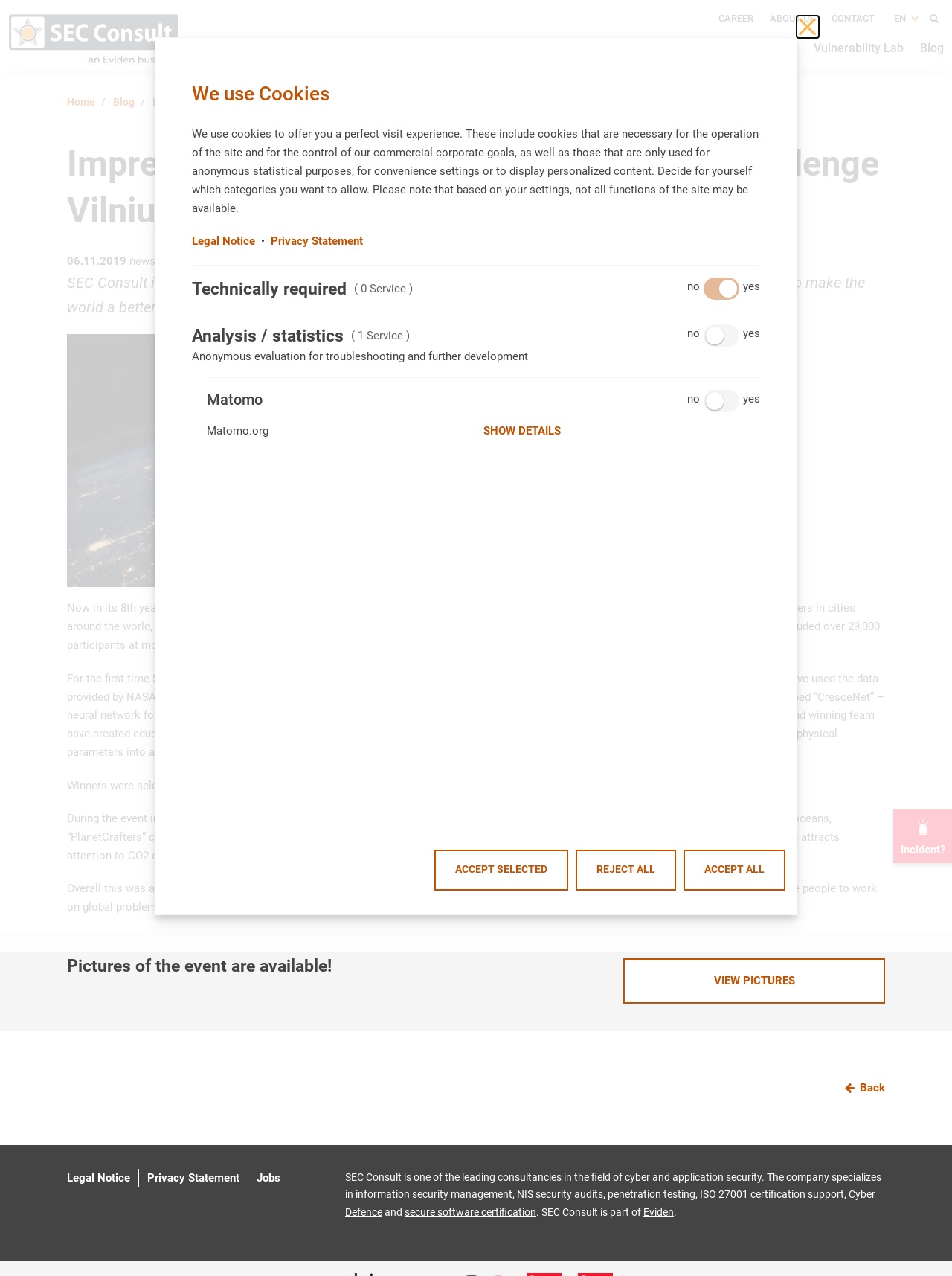Please respond to the question using a single word or phrase:
What is the name of the team that developed 'CresceNet'?

Rock Stars